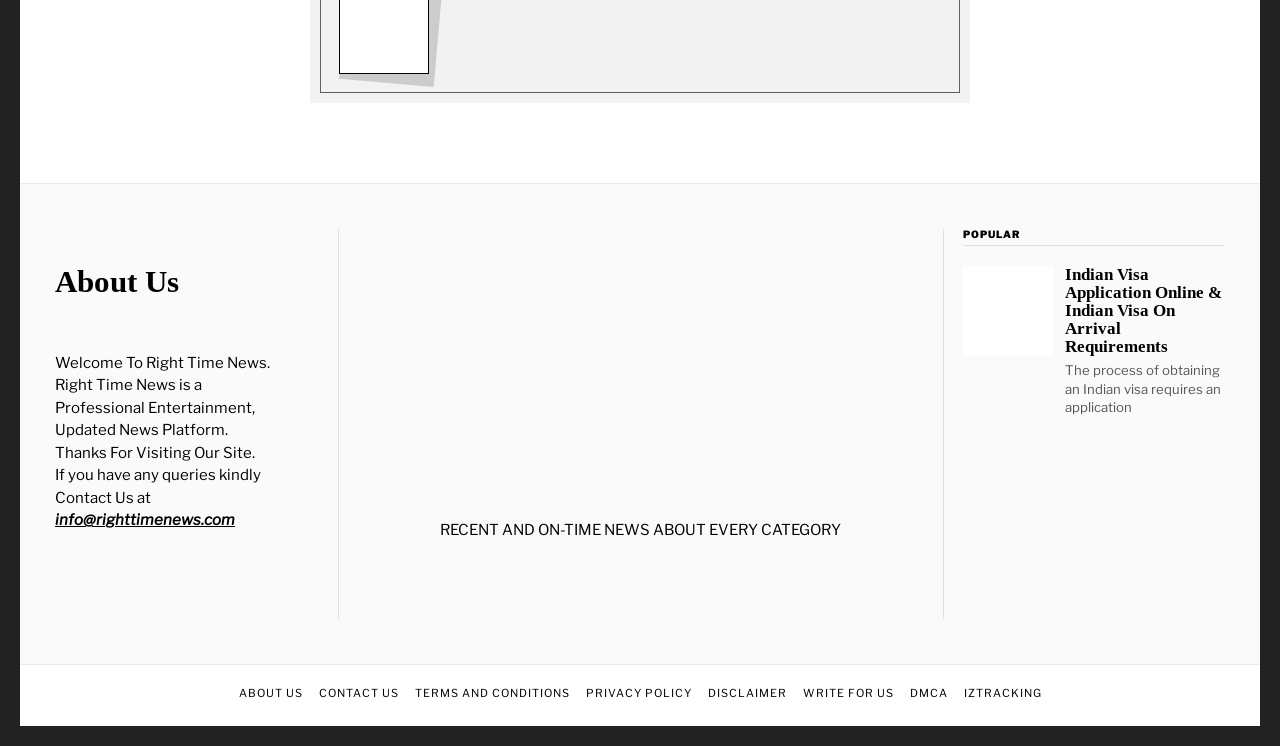Use a single word or phrase to answer the question: How many links are there in the footer section?

8